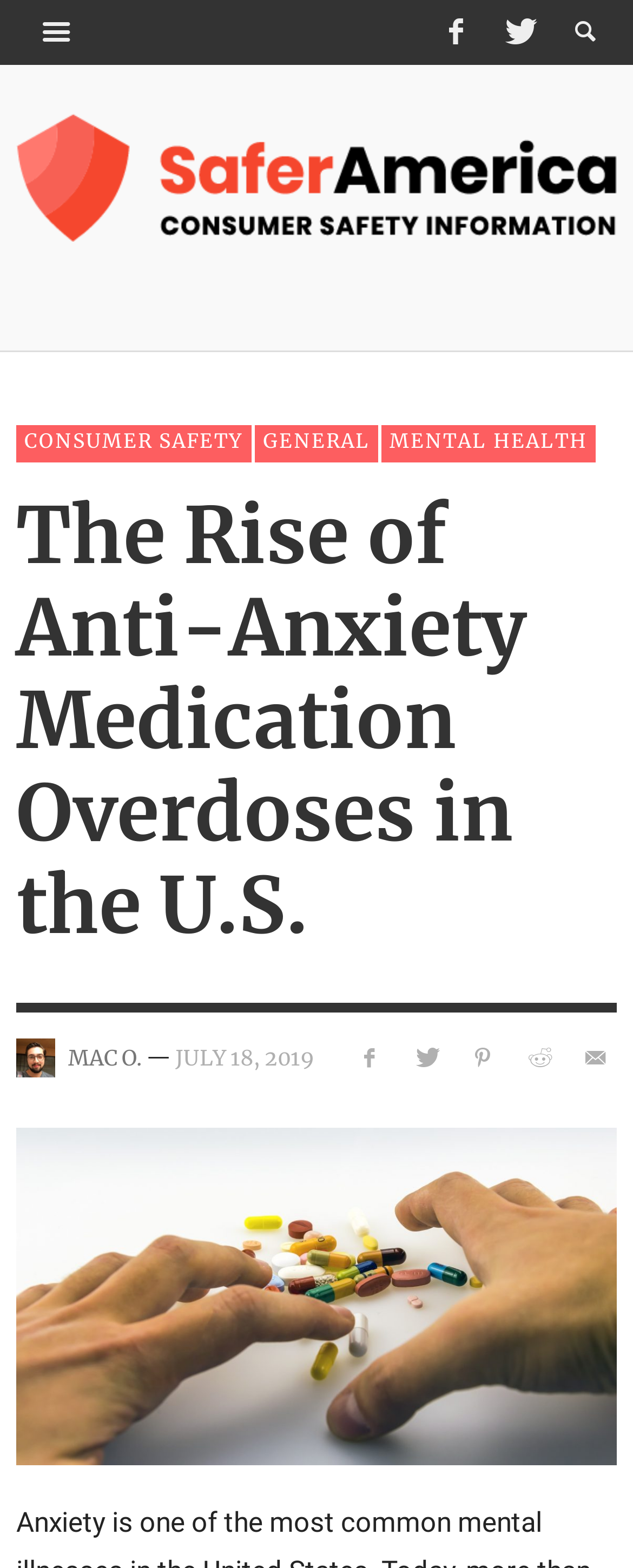What is the name of the organization?
Based on the image content, provide your answer in one word or a short phrase.

Safer America